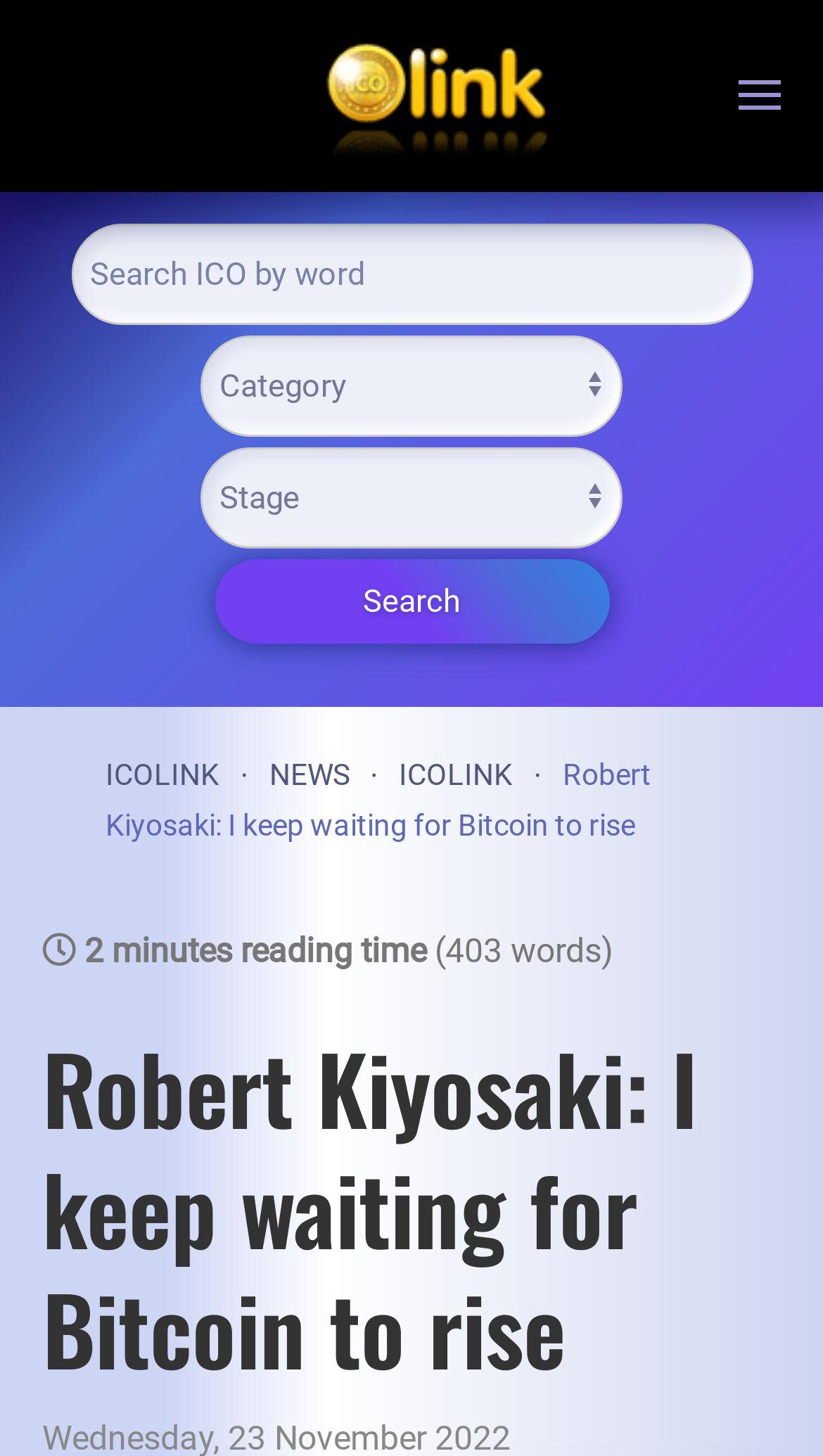Use a single word or phrase to answer the question: 
What is the word count of the article?

403 words